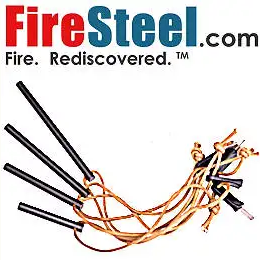What type of users are these fire starters ideal for?
Refer to the screenshot and deliver a thorough answer to the question presented.

According to the caption, these fire starters are ideal for outdoor enthusiasts, campers, and survivalists who need reliable ignition methods in various conditions, indicating that they are designed for people who engage in outdoor activities.